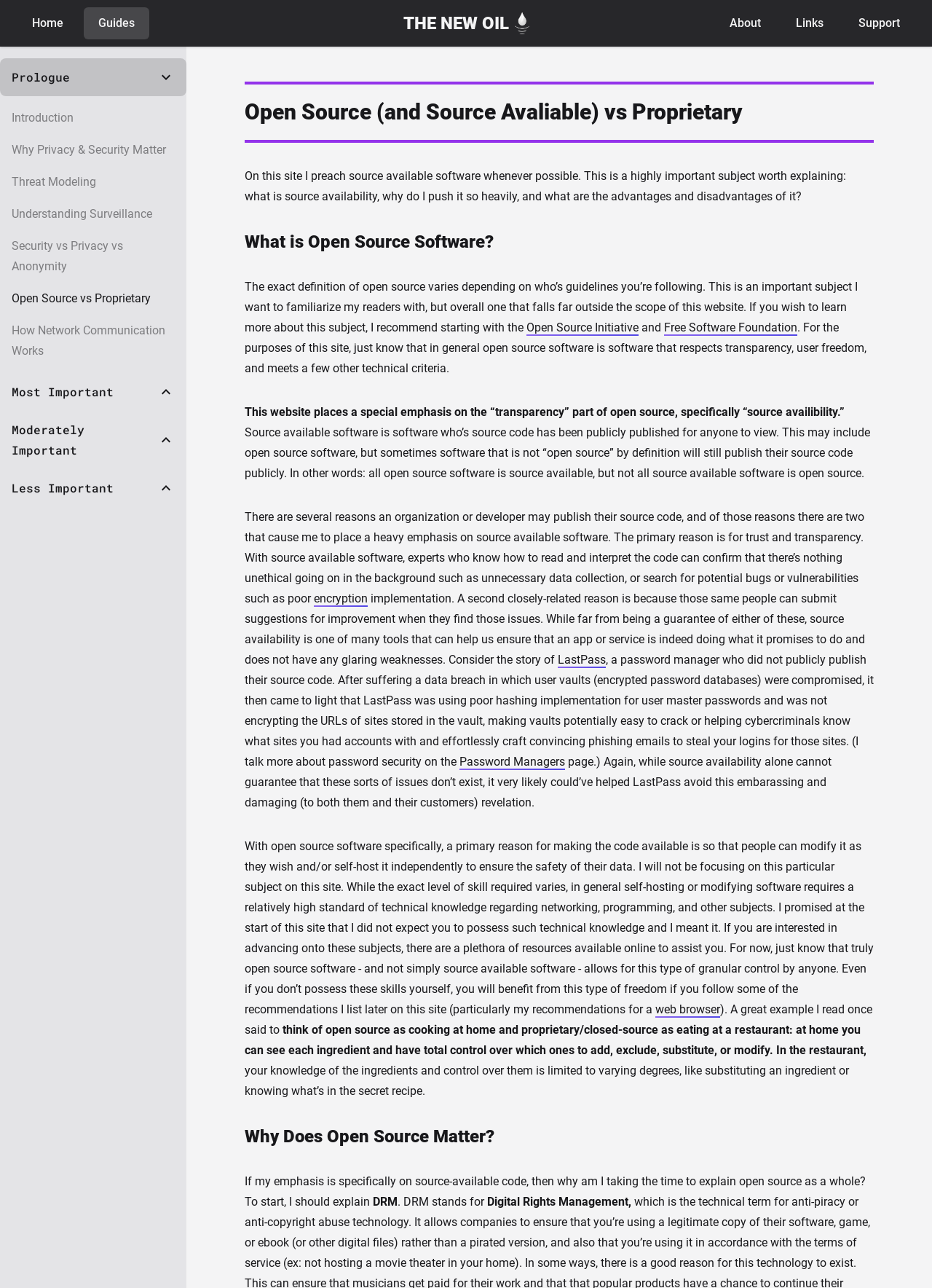Write a detailed summary of the webpage, including text, images, and layout.

The webpage is titled "The New Oil | Open Source vs Proprietary" and has a logo at the top center. The top navigation bar has five links: "Home", "Guides", "About", "Links", and "Support". Below the navigation bar, there is a dropdown menu with six links: "Introduction", "Why Privacy & Security Matter", "Threat Modeling", "Understanding Surveillance", "Security vs Privacy vs Anonymity", and "Open Source vs Proprietary".

The main content of the webpage is divided into sections, each with a heading. The first section is titled "Open Source (and Source Available) vs Proprietary" and has a paragraph of text explaining the importance of source availability. The second section is titled "What is Open Source Software?" and has a paragraph of text explaining the definition of open source software, with links to the Open Source Initiative and the Free Software Foundation.

The third section explains the concept of source available software, which is software that publishes its source code publicly. The text explains that this allows experts to review the code for transparency and security, and that it is an important aspect of open source software. There is also a link to a page about password managers.

The fourth section discusses the benefits of open source software, including the ability to modify and self-host it, which allows for greater control over data. The text uses an analogy of cooking at home versus eating at a restaurant to illustrate the difference between open source and proprietary software.

The final section is titled "Why Does Open Source Matter?" and explains why the author emphasizes source-available code. There is also a mention of DRM (Digital Rights Management) at the bottom of the page. Throughout the page, there are several links to other pages on the website, including a page about password security and a page about web browsers.